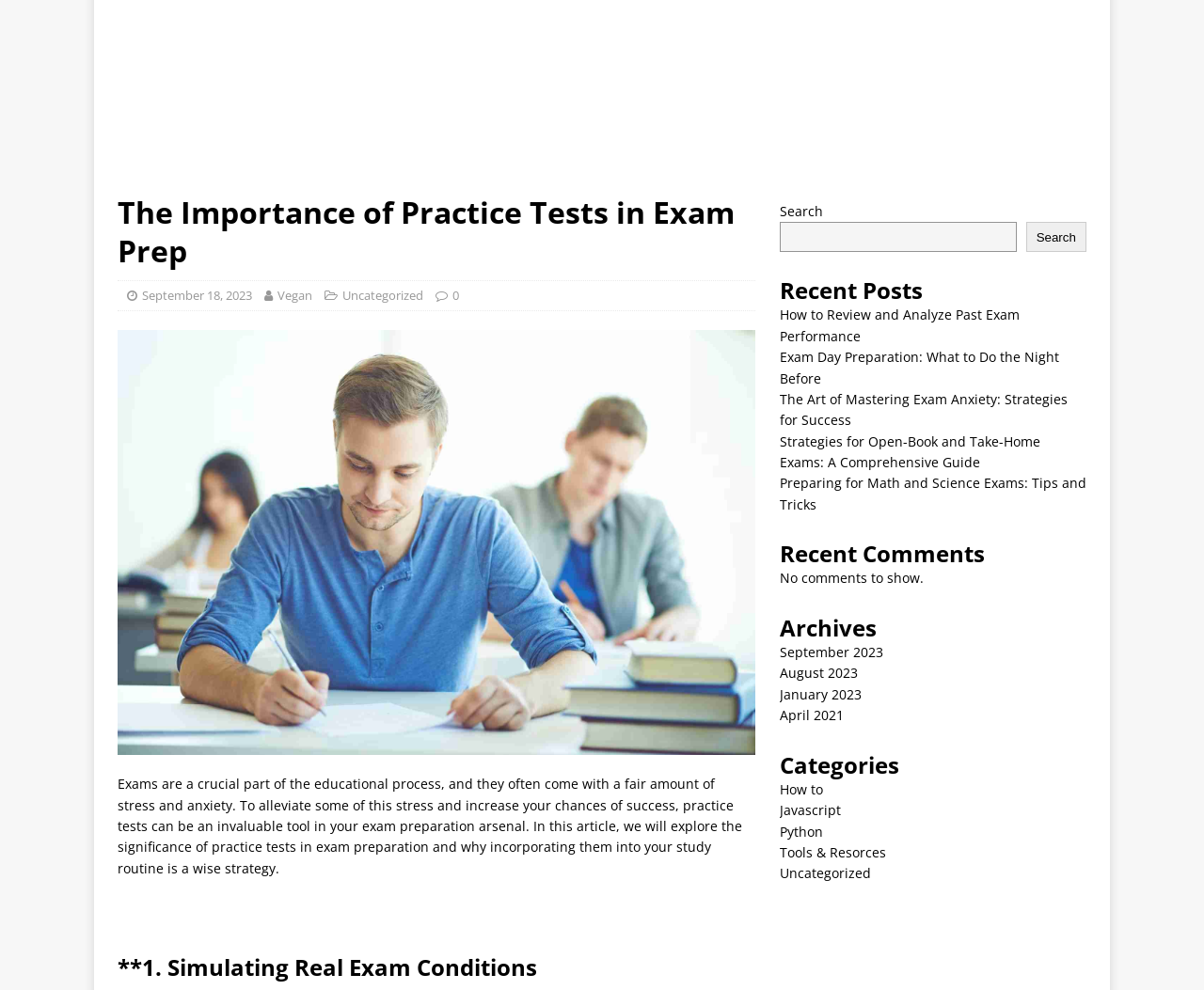How many comments are shown on the webpage?
Provide a detailed answer to the question using information from the image.

I determined the number of comments shown on the webpage by reading the text 'No comments to show.' under the heading 'Recent Comments'.